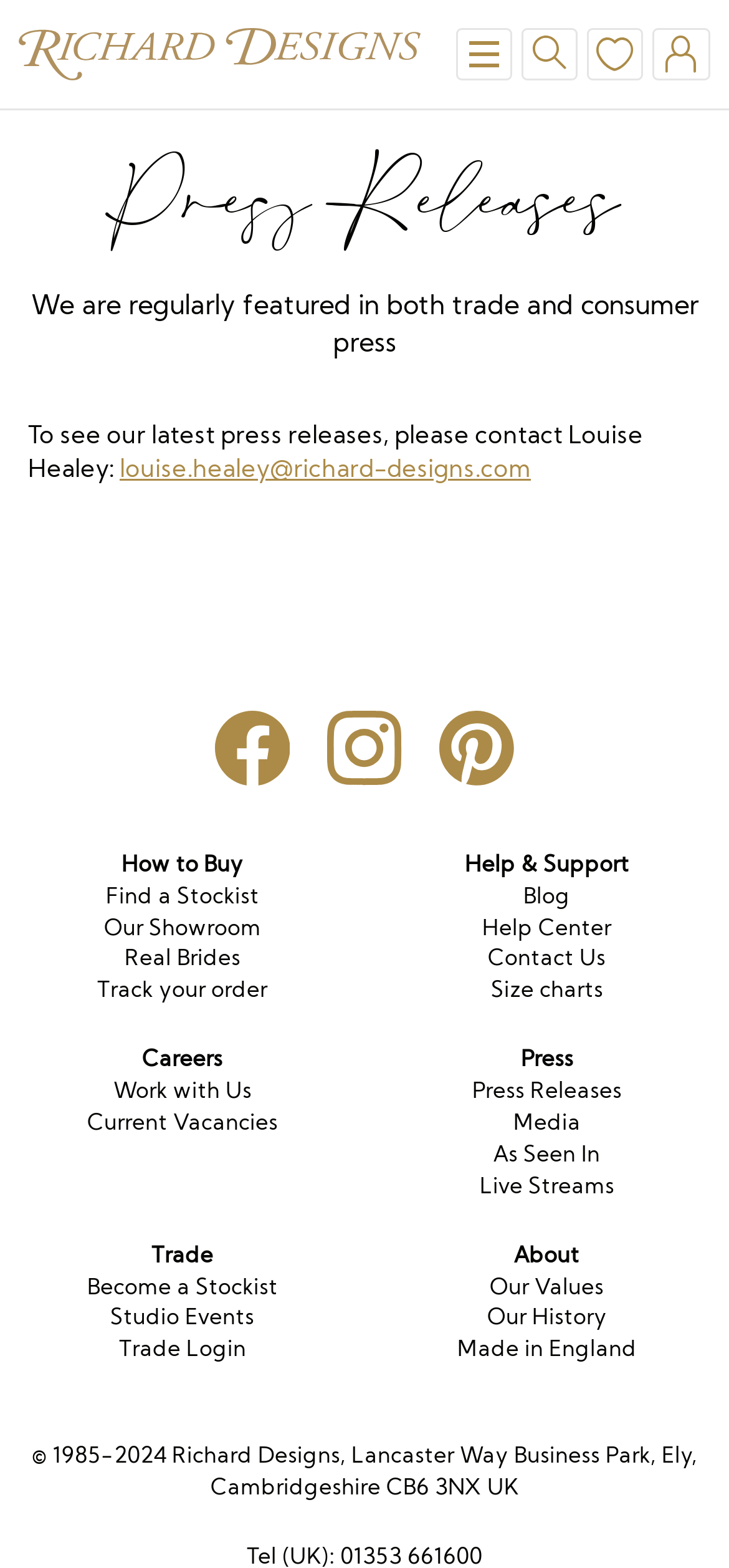Respond with a single word or phrase for the following question: 
What is the copyright year range?

1985-2024